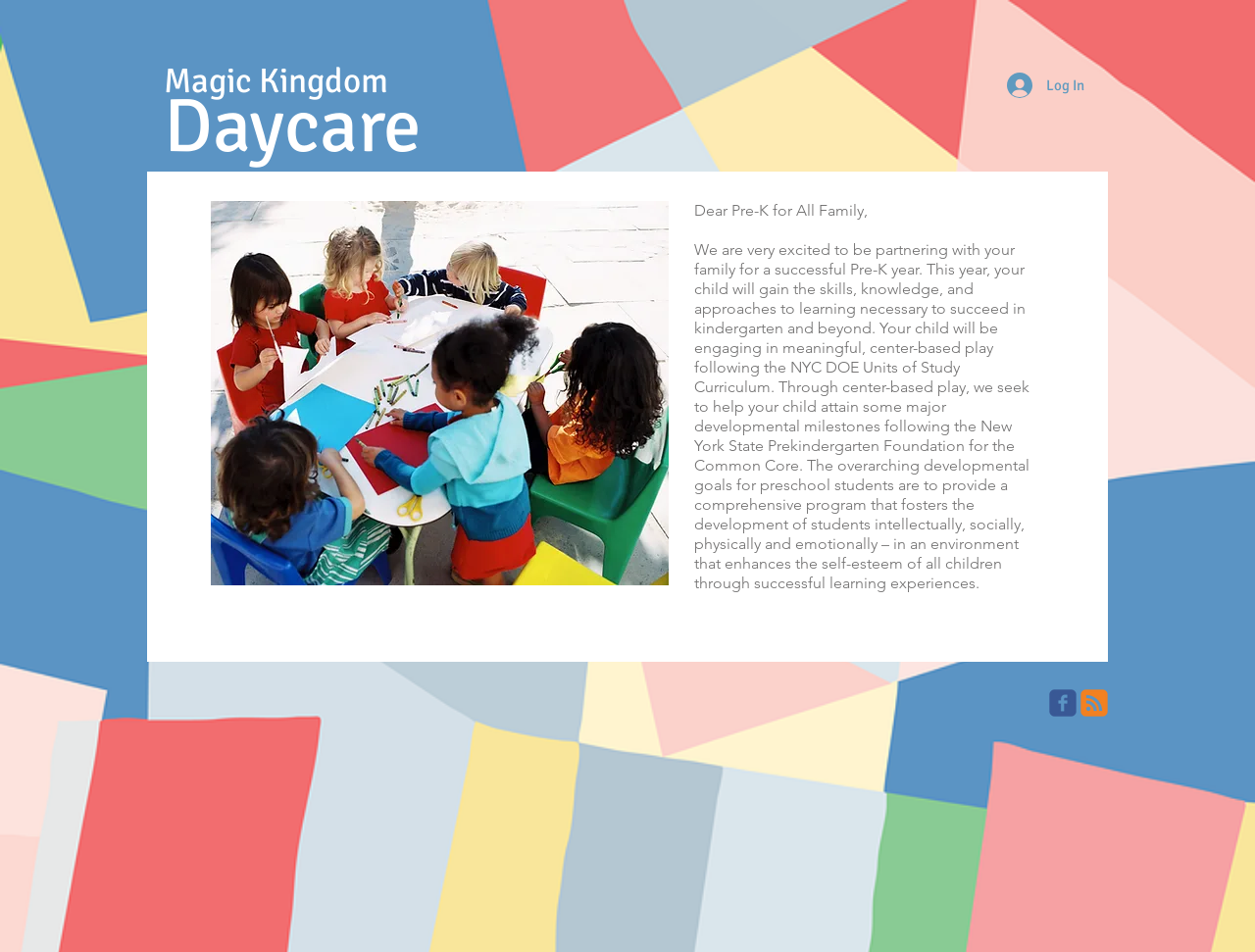What is the name of the daycare?
Look at the screenshot and respond with a single word or phrase.

Magic Kingdom